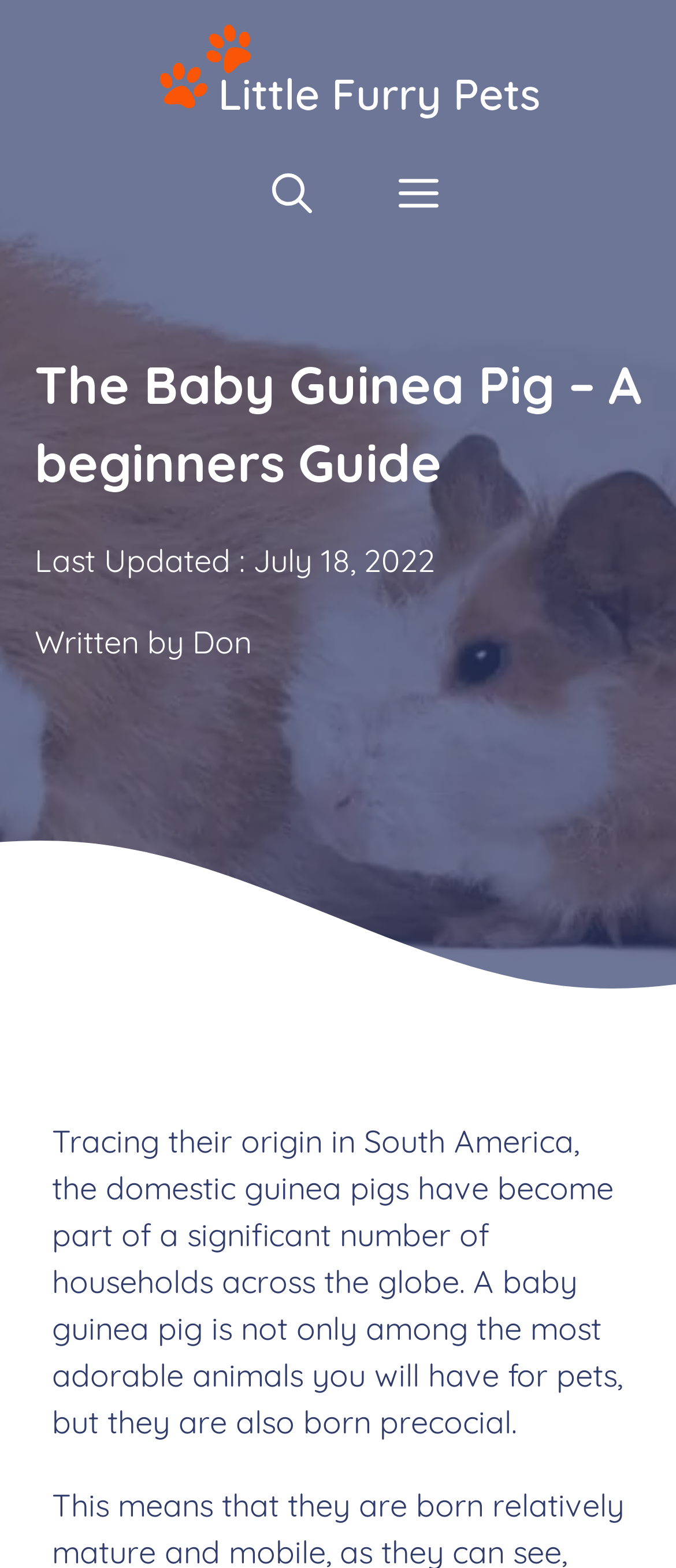Using the webpage screenshot, find the UI element described by title="Little Furry Pets". Provide the bounding box coordinates in the format (top-left x, top-left y, bottom-right x, bottom-right y), ensuring all values are floating point numbers between 0 and 1.

[0.154, 0.033, 0.897, 0.059]